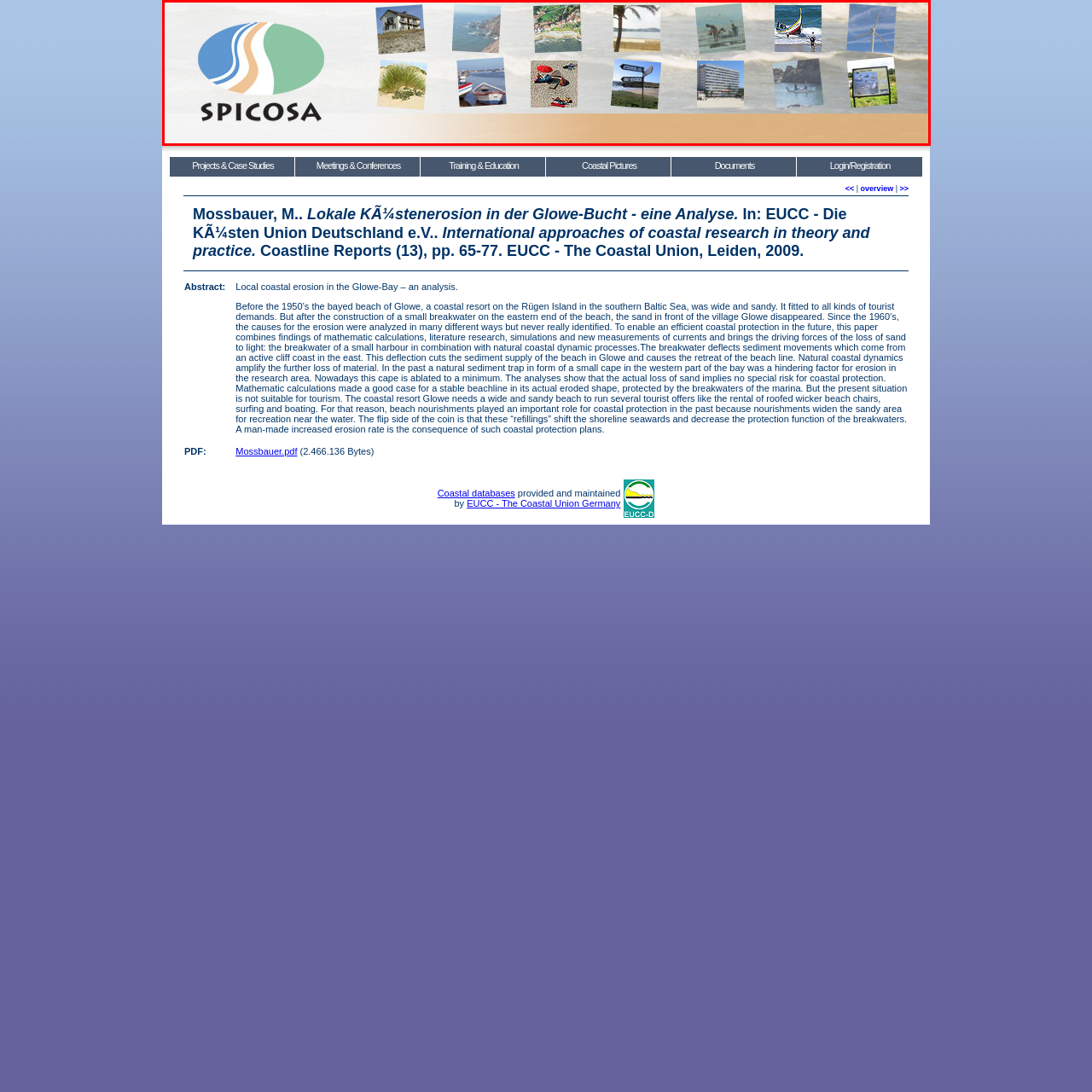Inspect the image outlined by the red box and answer the question using a single word or phrase:
What is depicted in the smaller photographs?

Coastal scenes and activities